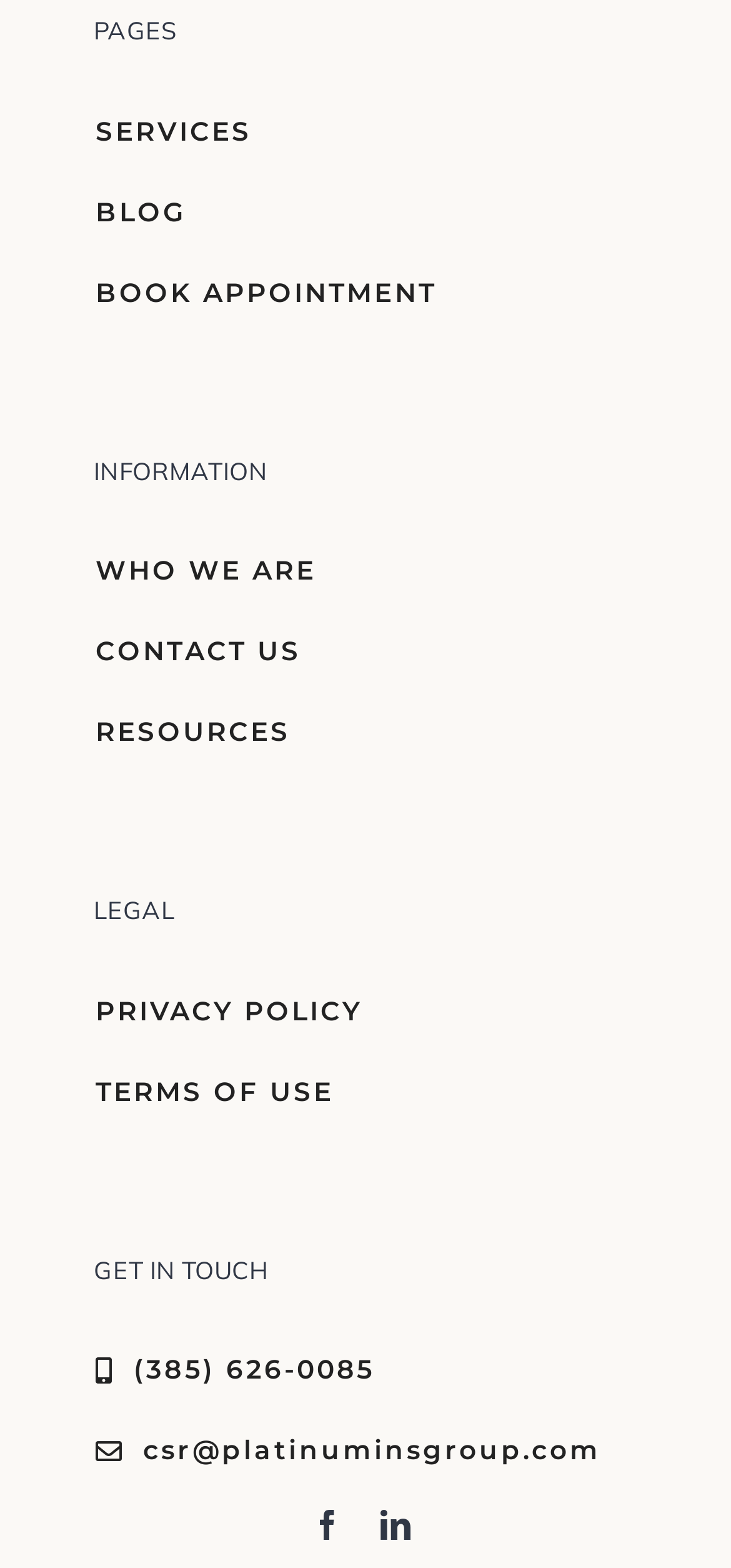Pinpoint the bounding box coordinates of the clickable area necessary to execute the following instruction: "Click PRIVACY POLICY". The coordinates should be given as four float numbers between 0 and 1, namely [left, top, right, bottom].

[0.056, 0.619, 0.571, 0.671]